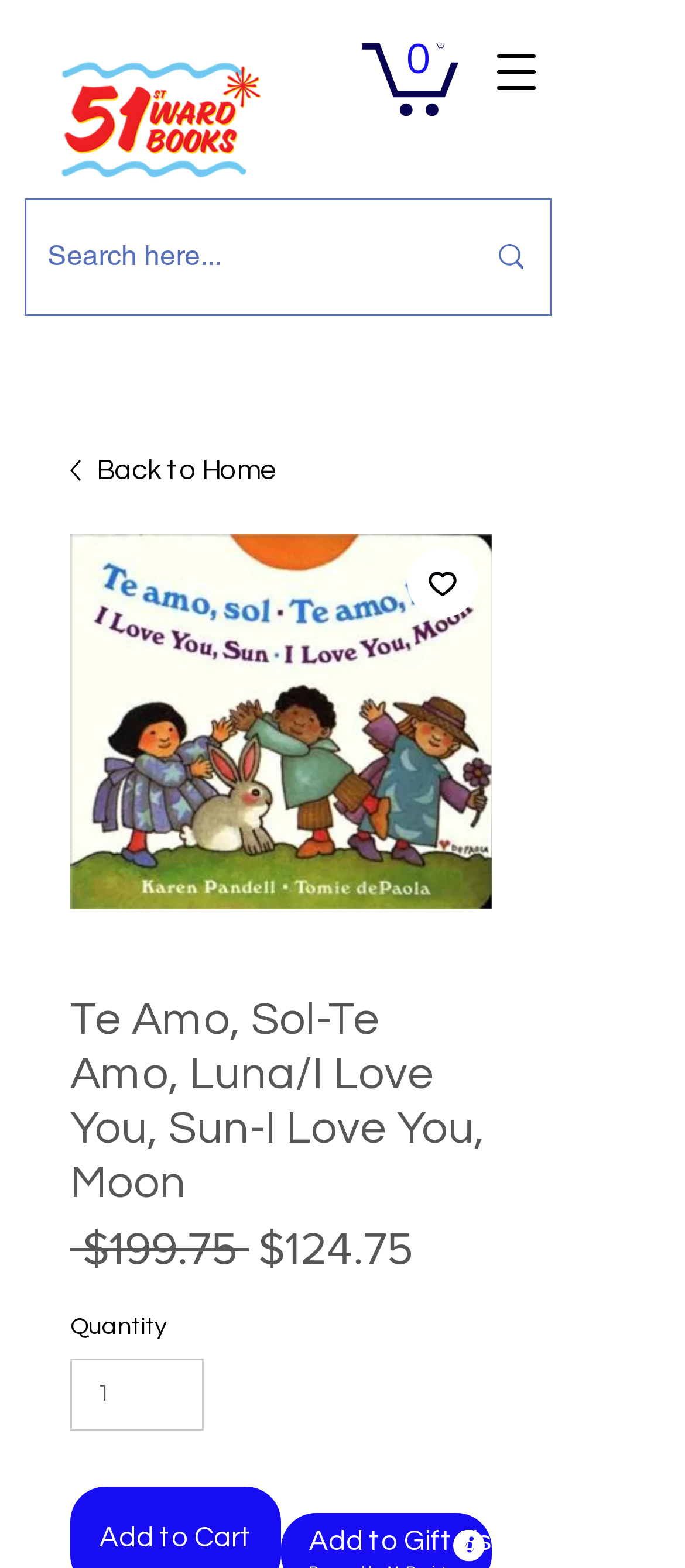What is the sale price of the book?
Based on the visual details in the image, please answer the question thoroughly.

I located the answer by searching for the StaticText element with the label 'Sale Price', which is accompanied by the text '$124.75'.